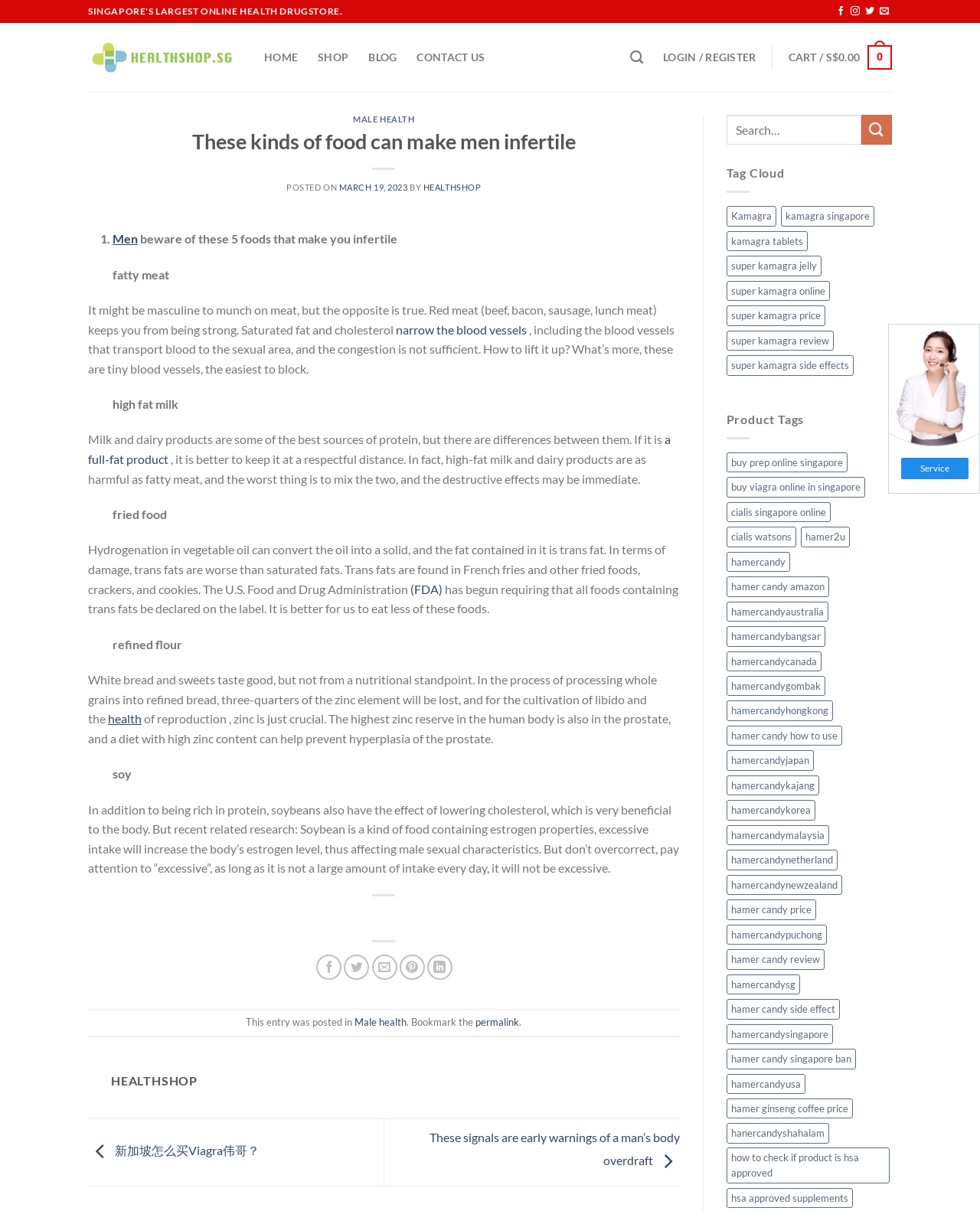Determine the bounding box coordinates (top-left x, top-left y, bottom-right x, bottom-right y) of the UI element described in the following text: Wishes & Quotes

None